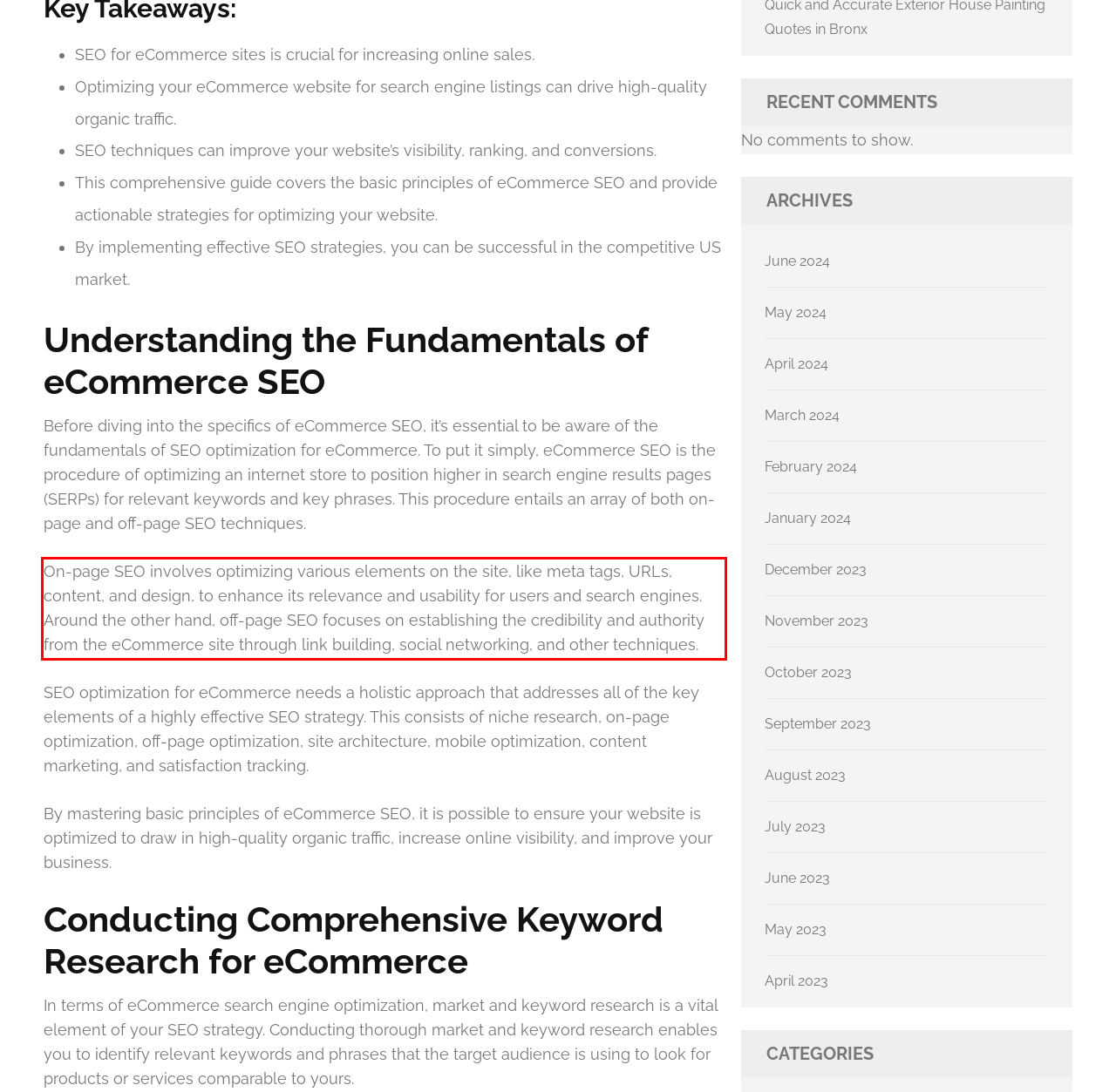Inspect the webpage screenshot that has a red bounding box and use OCR technology to read and display the text inside the red bounding box.

On-page SEO involves optimizing various elements on the site, like meta tags, URLs, content, and design, to enhance its relevance and usability for users and search engines. Around the other hand, off-page SEO focuses on establishing the credibility and authority from the eCommerce site through link building, social networking, and other techniques.